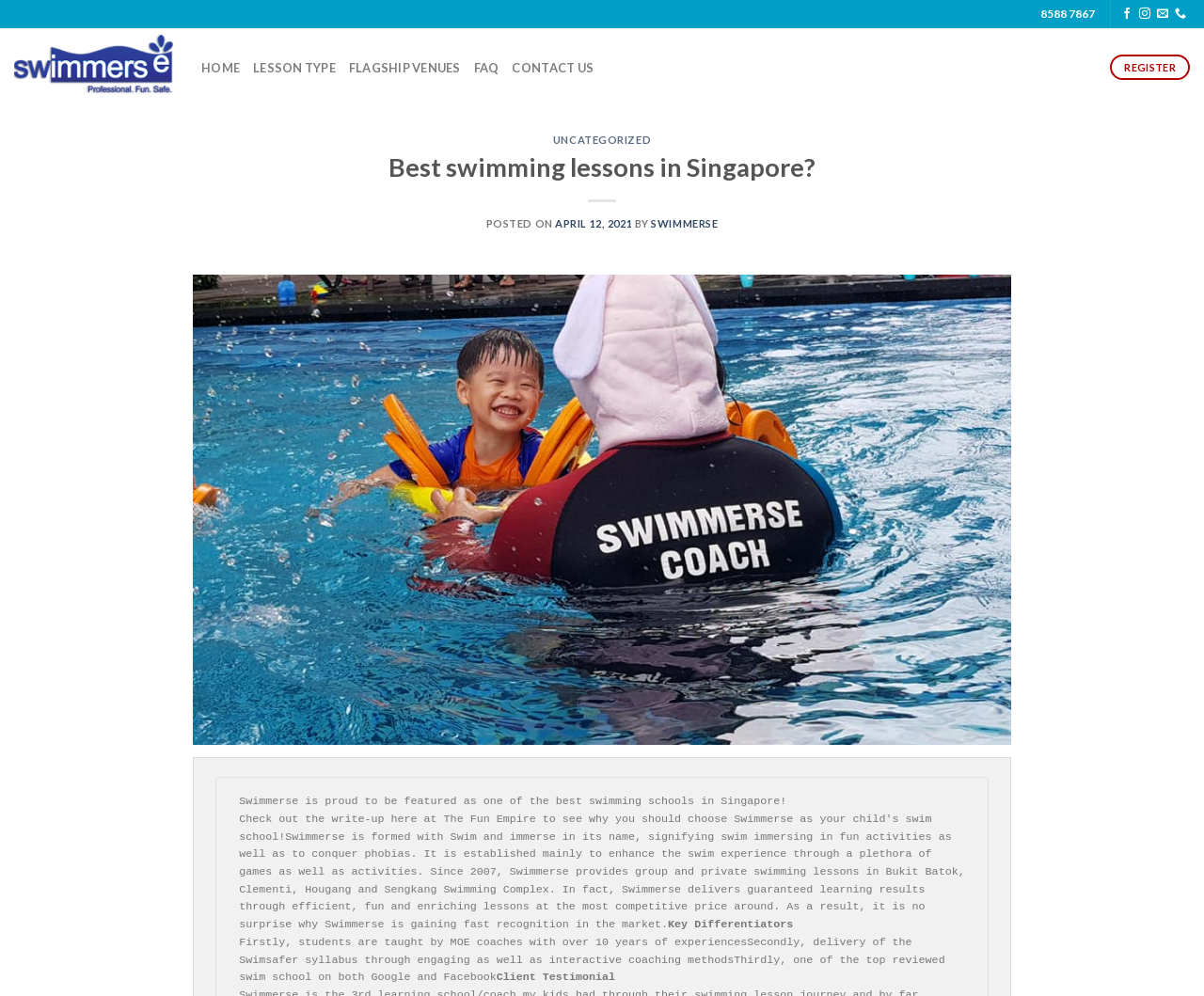Locate the bounding box of the user interface element based on this description: "Uncategorized".

[0.459, 0.134, 0.541, 0.146]